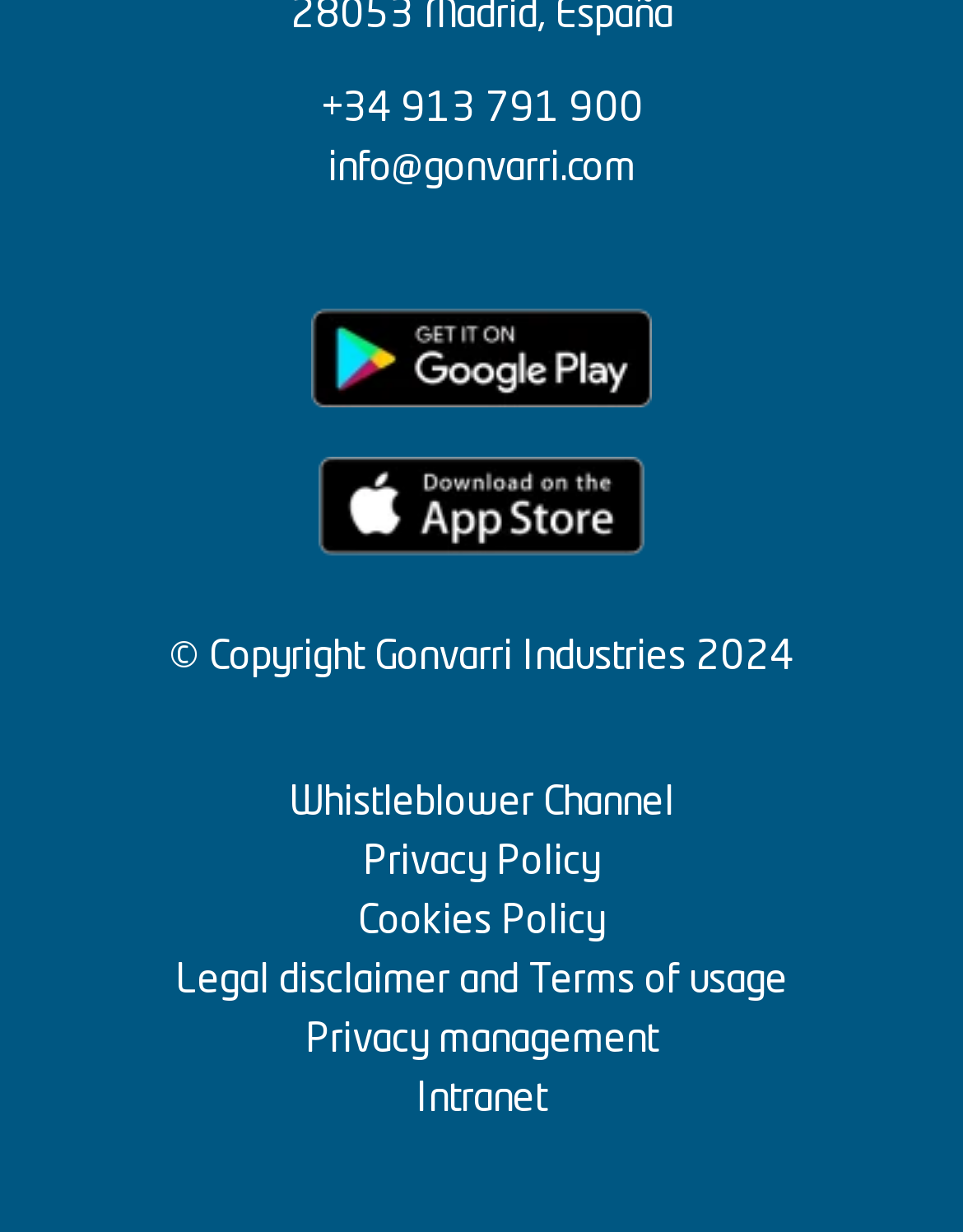What is the phone number to contact? Look at the image and give a one-word or short phrase answer.

+34 913 791 900